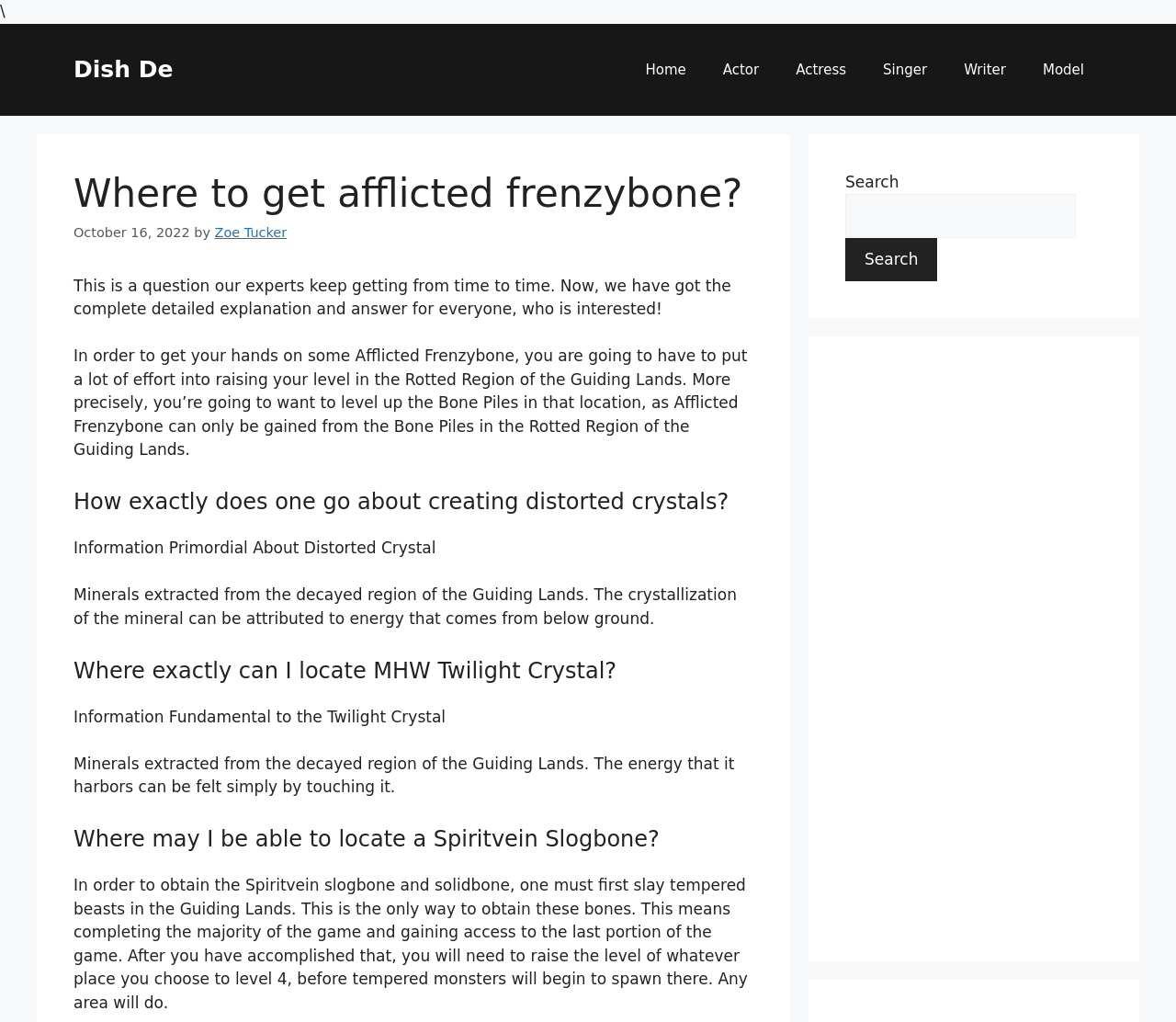Answer the question below in one word or phrase:
What is the purpose of leveling up the Bone Piles in the Rotted Region?

To get Afflicted Frenzybone